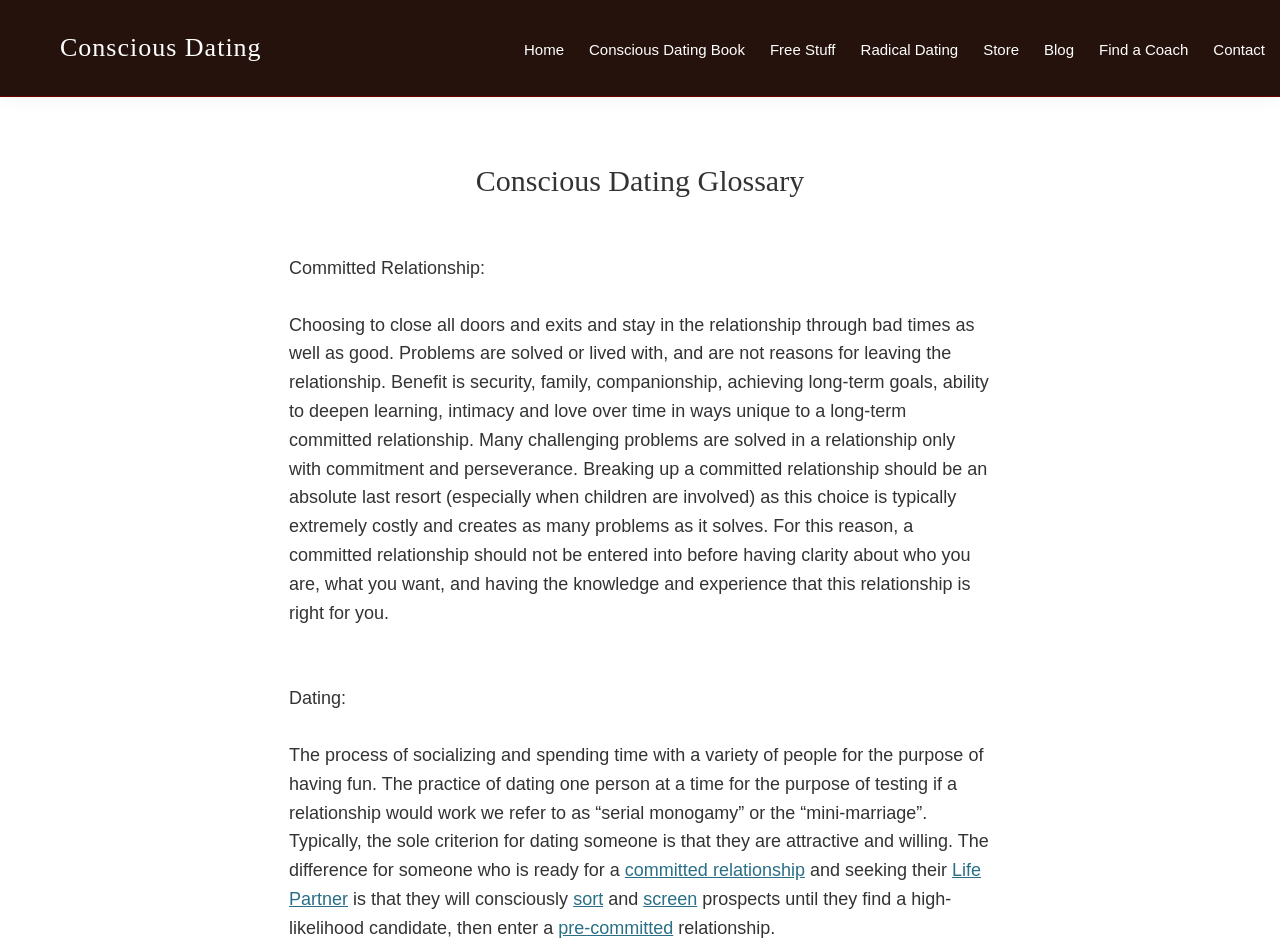What is the difference between dating and seeking a life partner?
Please give a detailed and thorough answer to the question, covering all relevant points.

The webpage states that the difference between dating and seeking a life partner is that someone seeking a life partner will consciously sort and screen prospects until they find a high-likelihood candidate, then enter a pre-committed relationship.